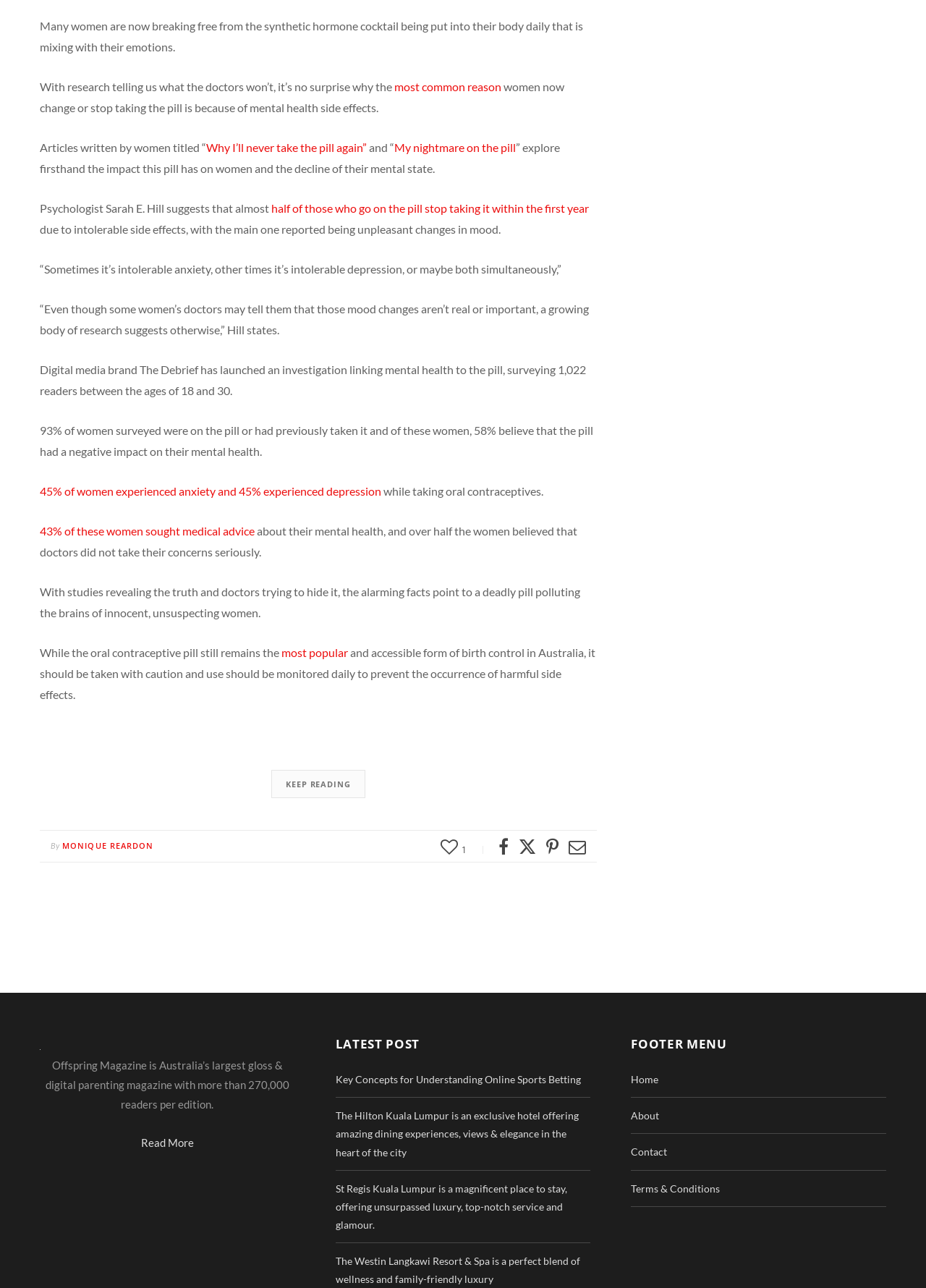What percentage of women surveyed experienced anxiety?
Using the image, provide a concise answer in one word or a short phrase.

45%